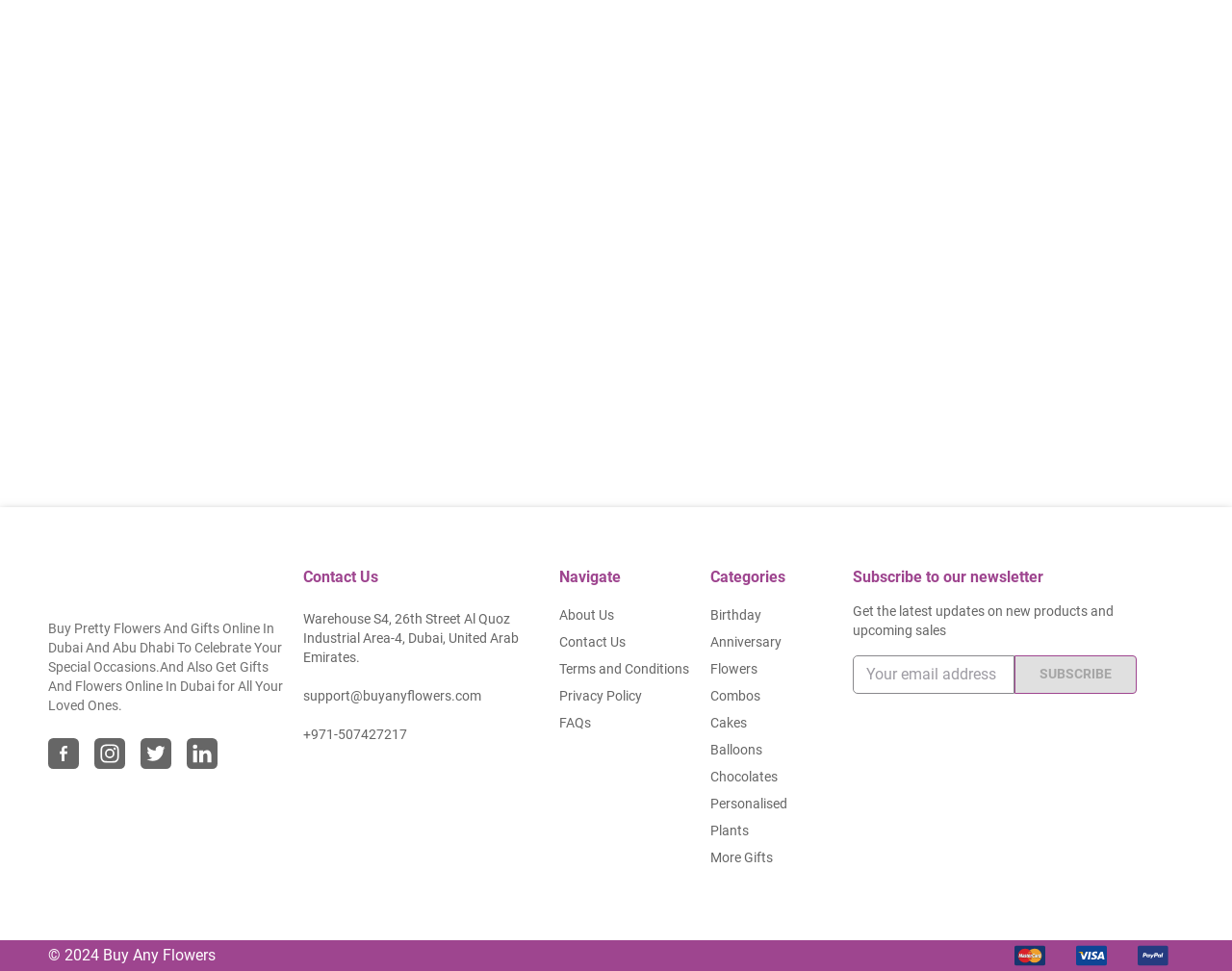Could you find the bounding box coordinates of the clickable area to complete this instruction: "Contact us through support@buyanyflowers.com"?

[0.246, 0.706, 0.439, 0.726]